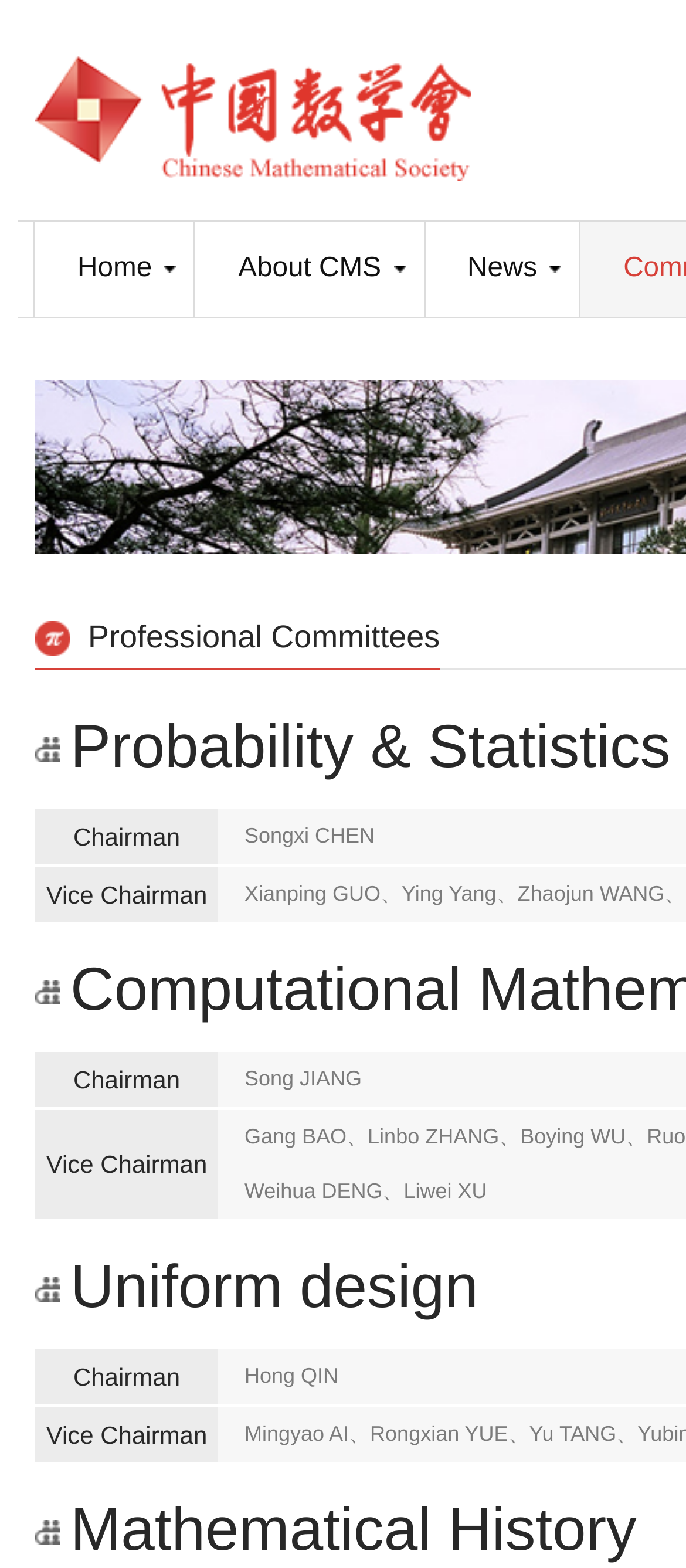How many Vice Chairmen are listed?
Please describe in detail the information shown in the image to answer the question.

By examining the webpage, I can see that there are three DescriptionListTerm elements containing a StaticText element with the text 'Vice Chairman'. Therefore, I can infer that there are three Vice Chairmen listed.